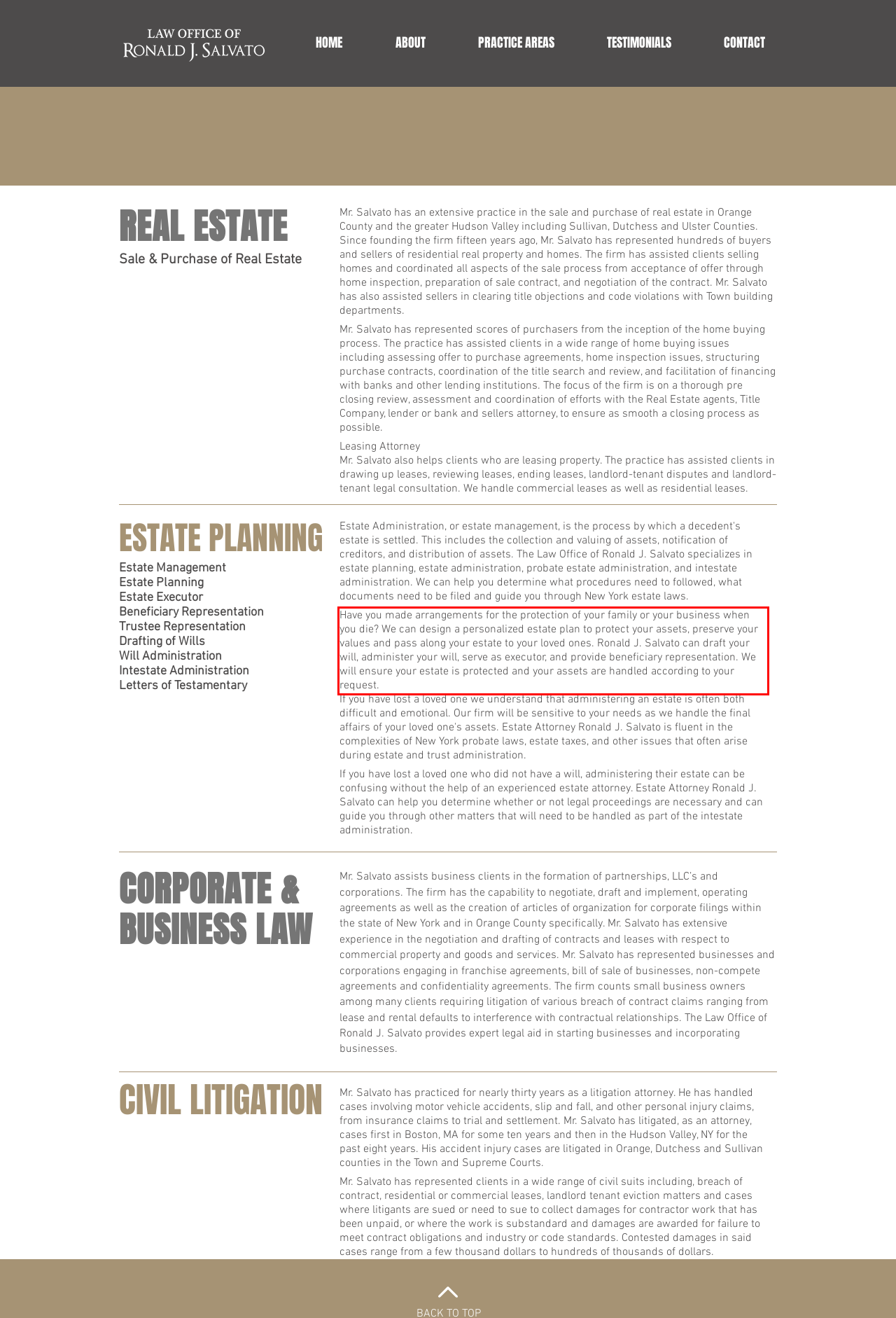Given a webpage screenshot with a red bounding box, perform OCR to read and deliver the text enclosed by the red bounding box.

Have you made arrangements for the protection of your family or your business when you die? We can design a personalized estate plan to protect your assets, preserve your values and pass along your estate to your loved ones. Ronald J. Salvato can draft your will, administer your will, serve as executor, and provide beneficiary representation. We will ensure your estate is protected and your assets are handled according to your request.